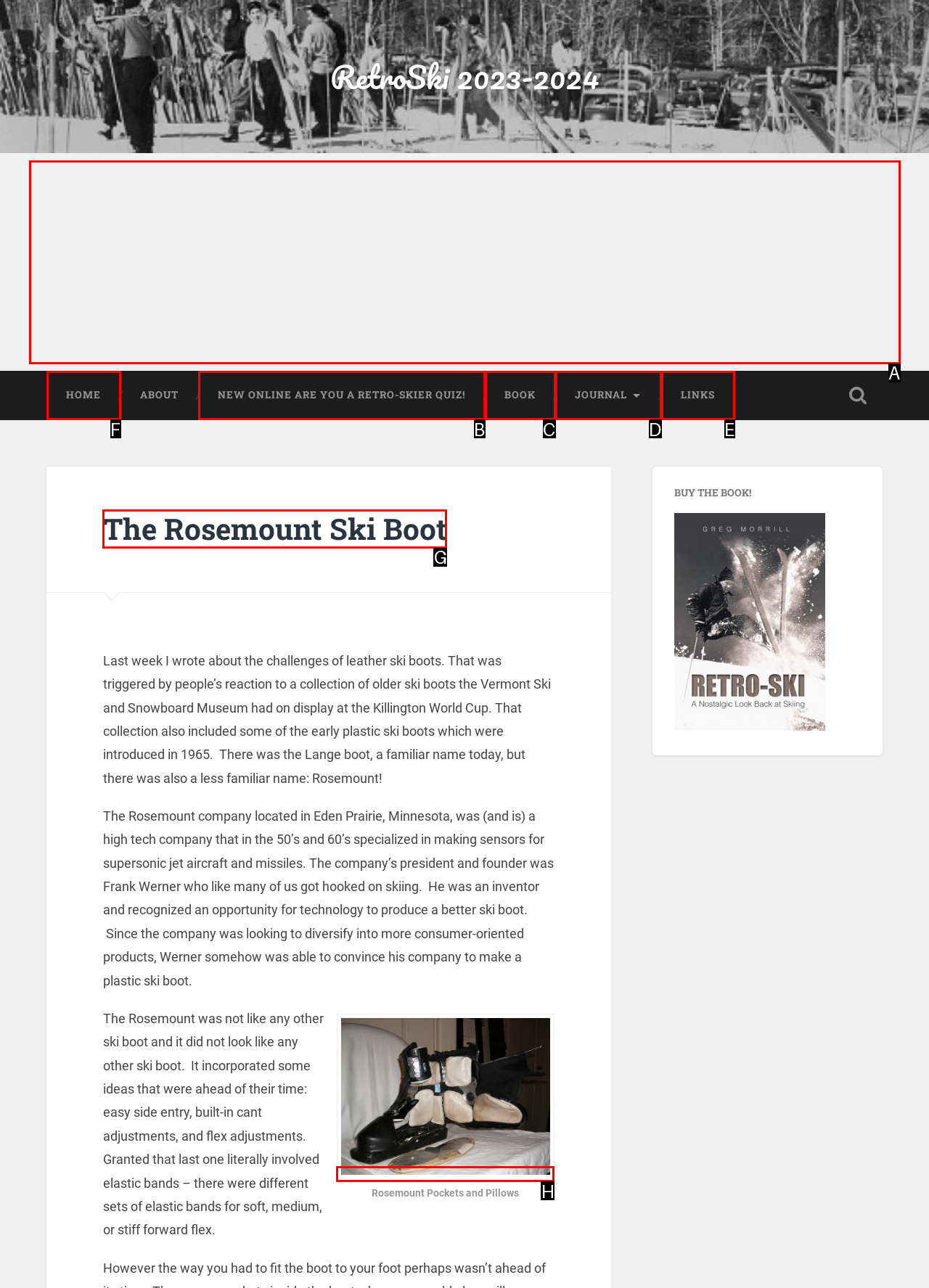For the task "Click on the 'HOME' link", which option's letter should you click? Answer with the letter only.

F